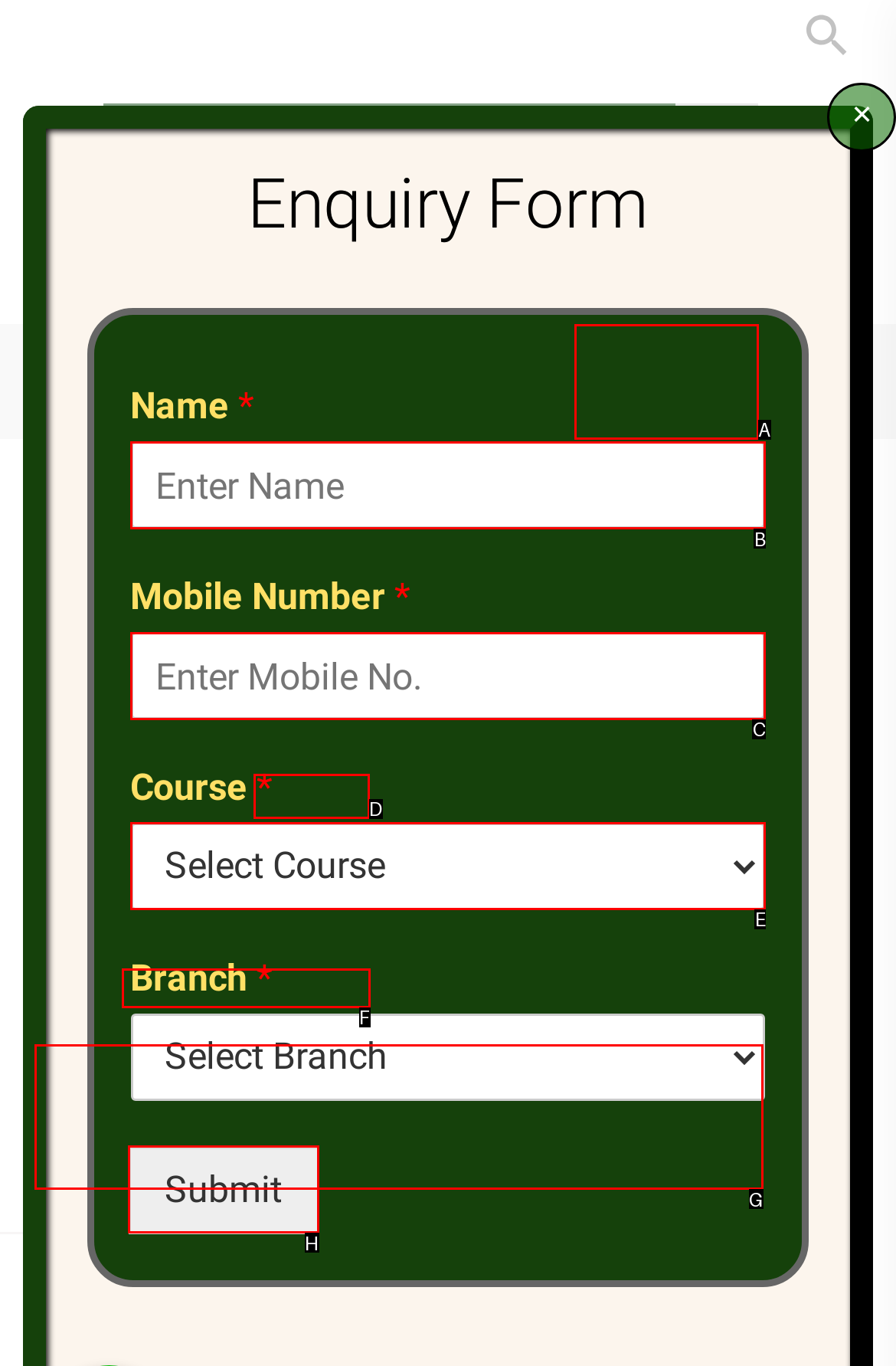Specify which element within the red bounding boxes should be clicked for this task: Read the article later Respond with the letter of the correct option.

D